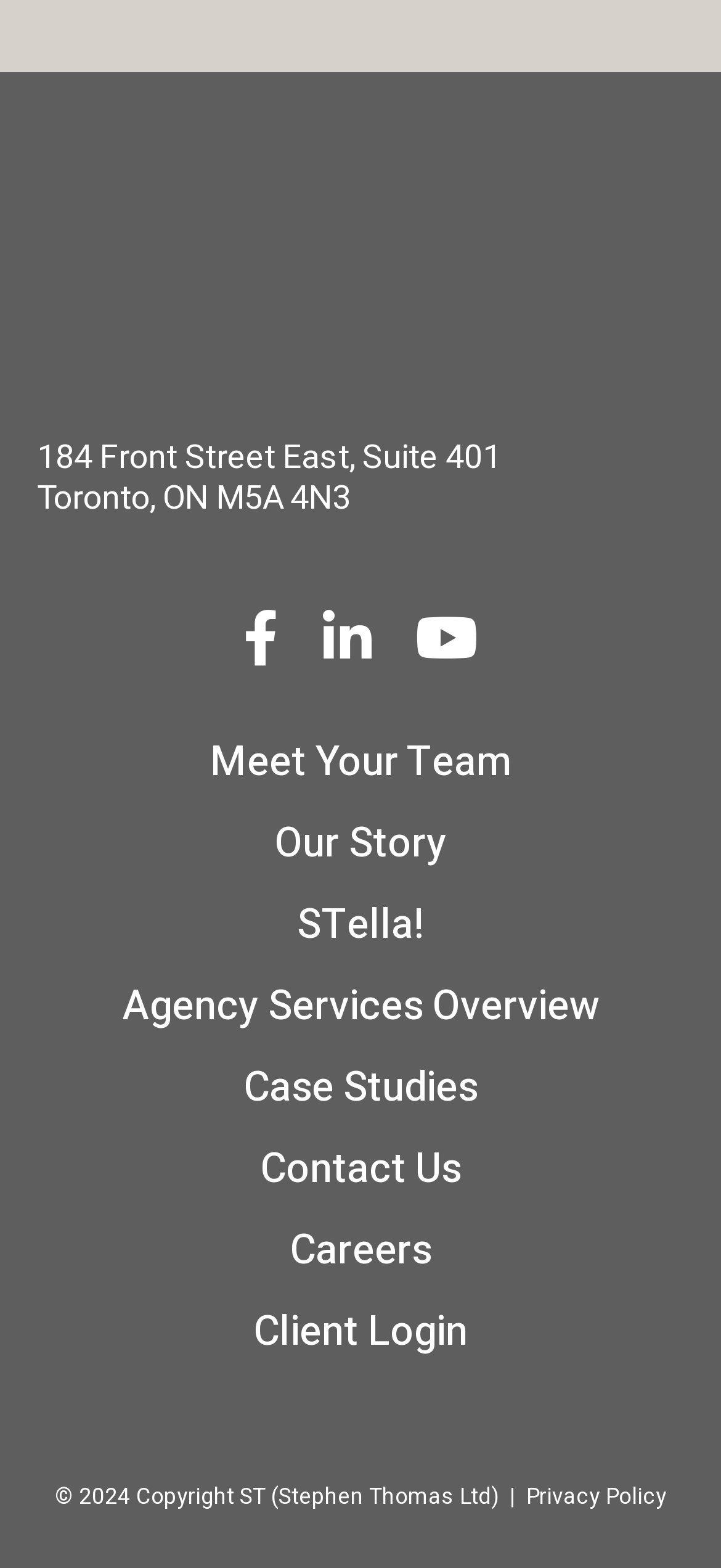Please locate the bounding box coordinates of the element that should be clicked to complete the given instruction: "View agency services".

[0.169, 0.623, 0.831, 0.661]